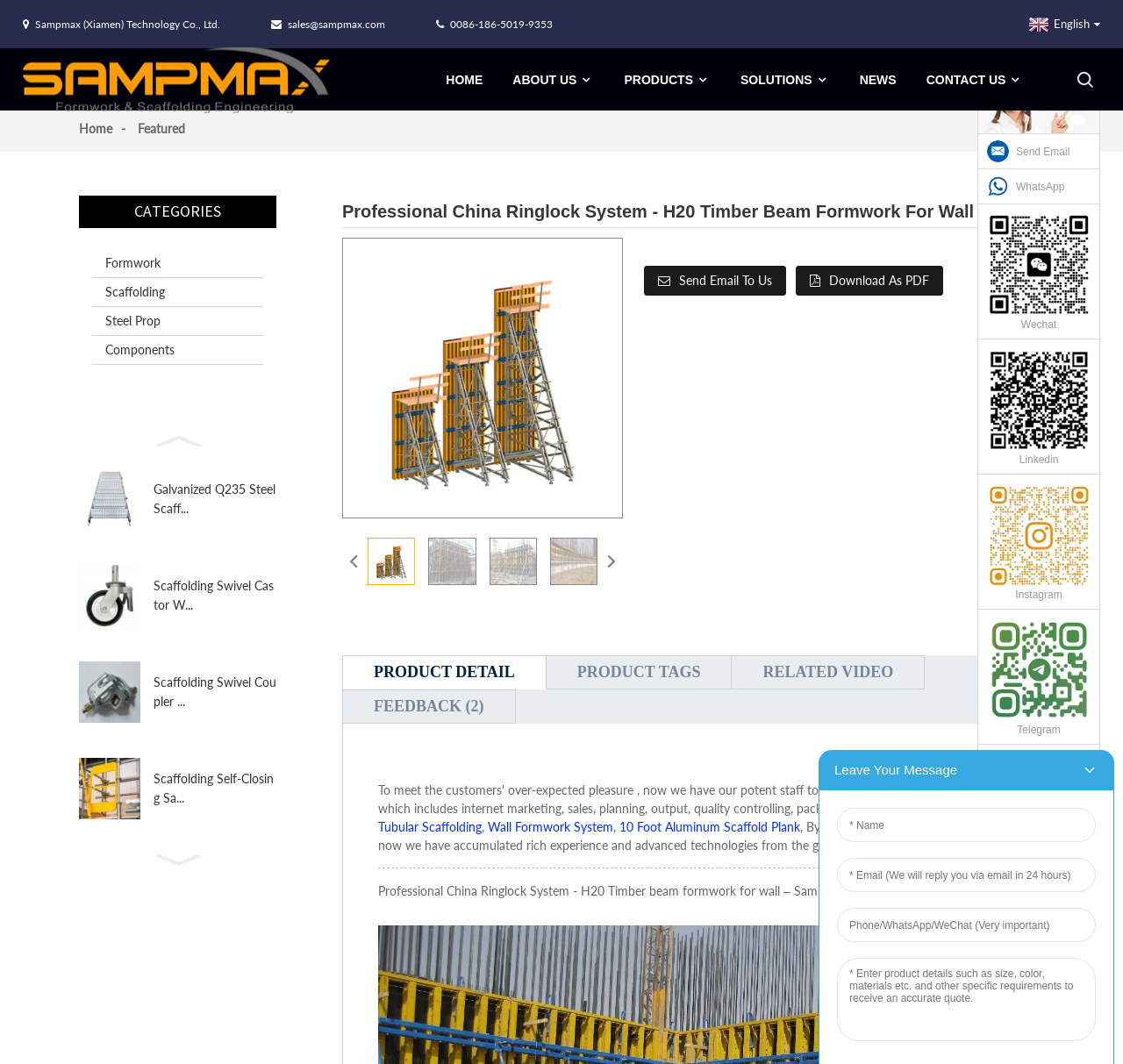Please identify the coordinates of the bounding box that should be clicked to fulfill this instruction: "Click the 'CONTACT US' link".

[0.825, 0.068, 0.896, 0.082]